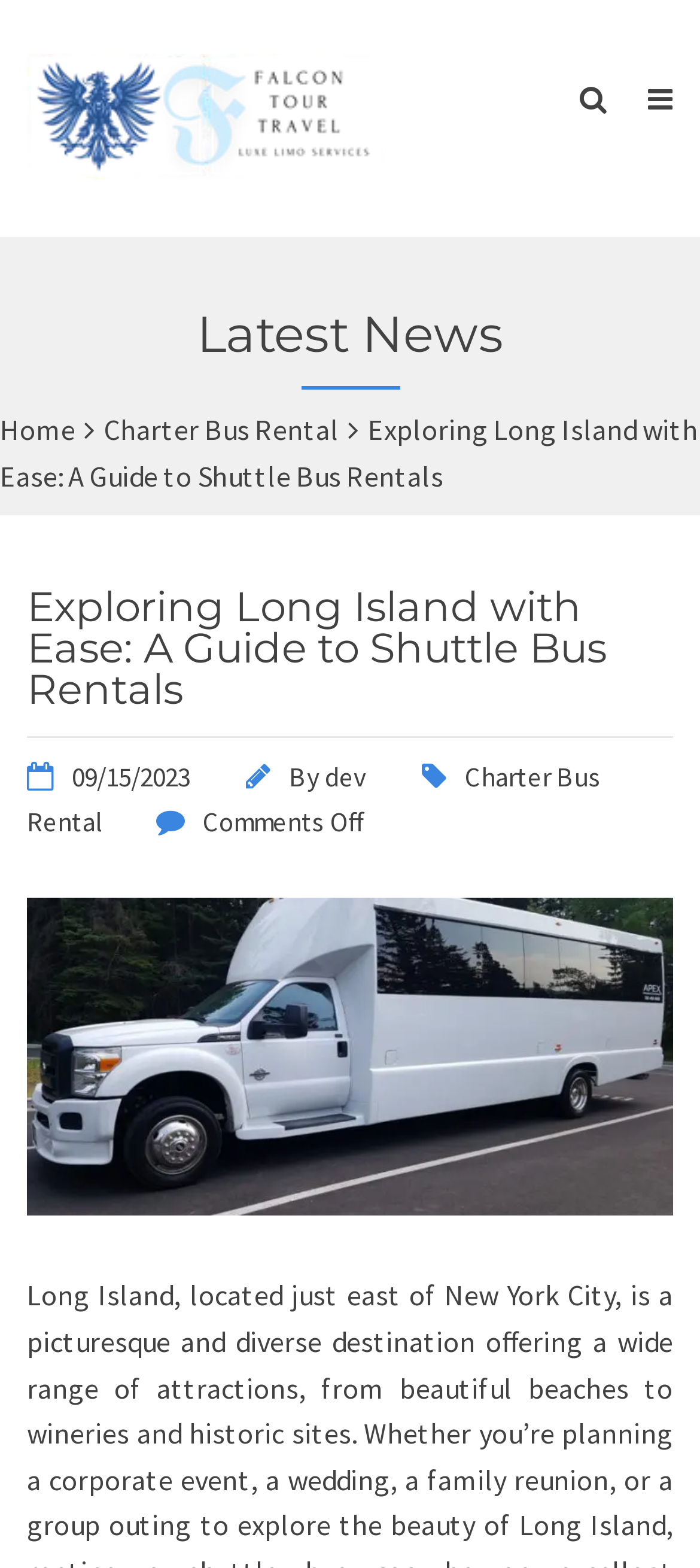Please provide the bounding box coordinates for the element that needs to be clicked to perform the following instruction: "go to Charter Bus Rental page". The coordinates should be given as four float numbers between 0 and 1, i.e., [left, top, right, bottom].

[0.149, 0.262, 0.485, 0.285]